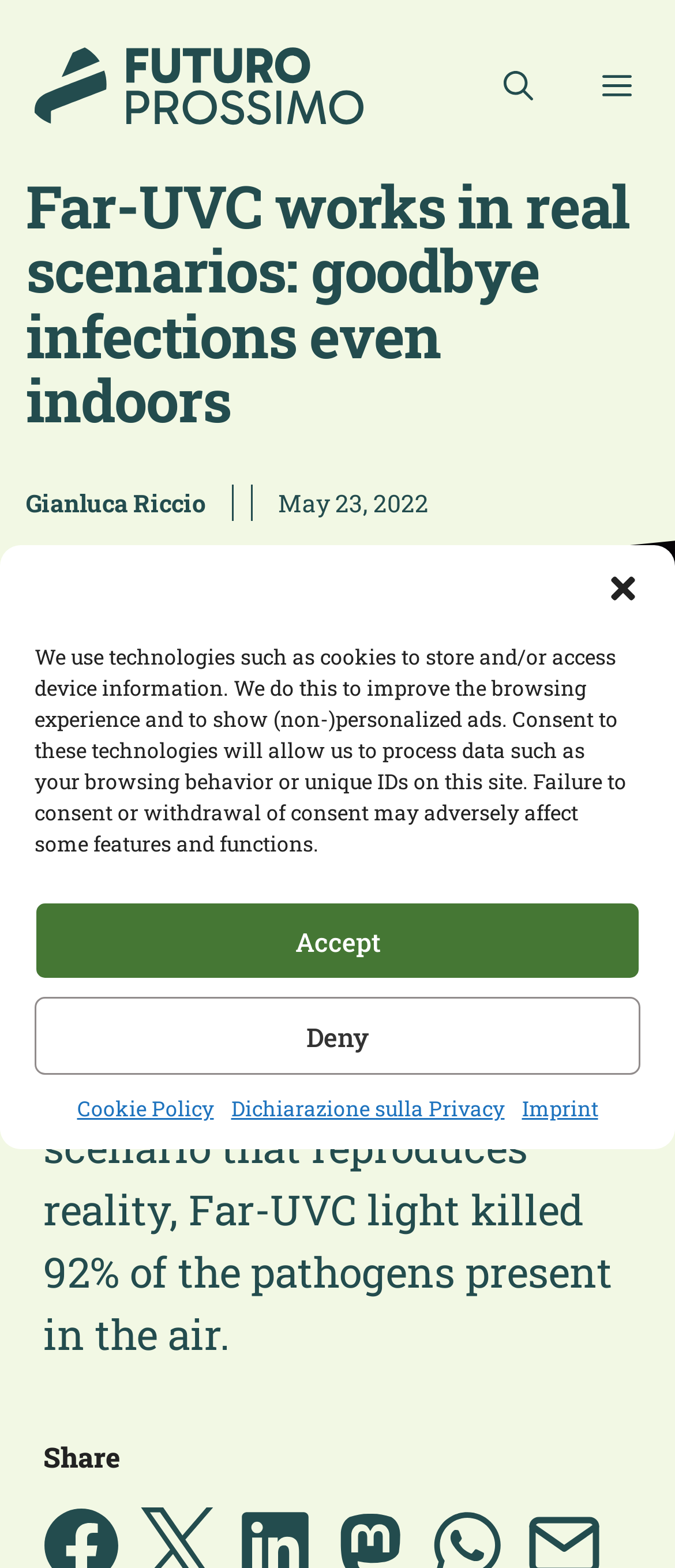Identify the bounding box coordinates for the element you need to click to achieve the following task: "Visit the Near future page". Provide the bounding box coordinates as four float numbers between 0 and 1, in the form [left, top, right, bottom].

[0.051, 0.039, 0.538, 0.066]